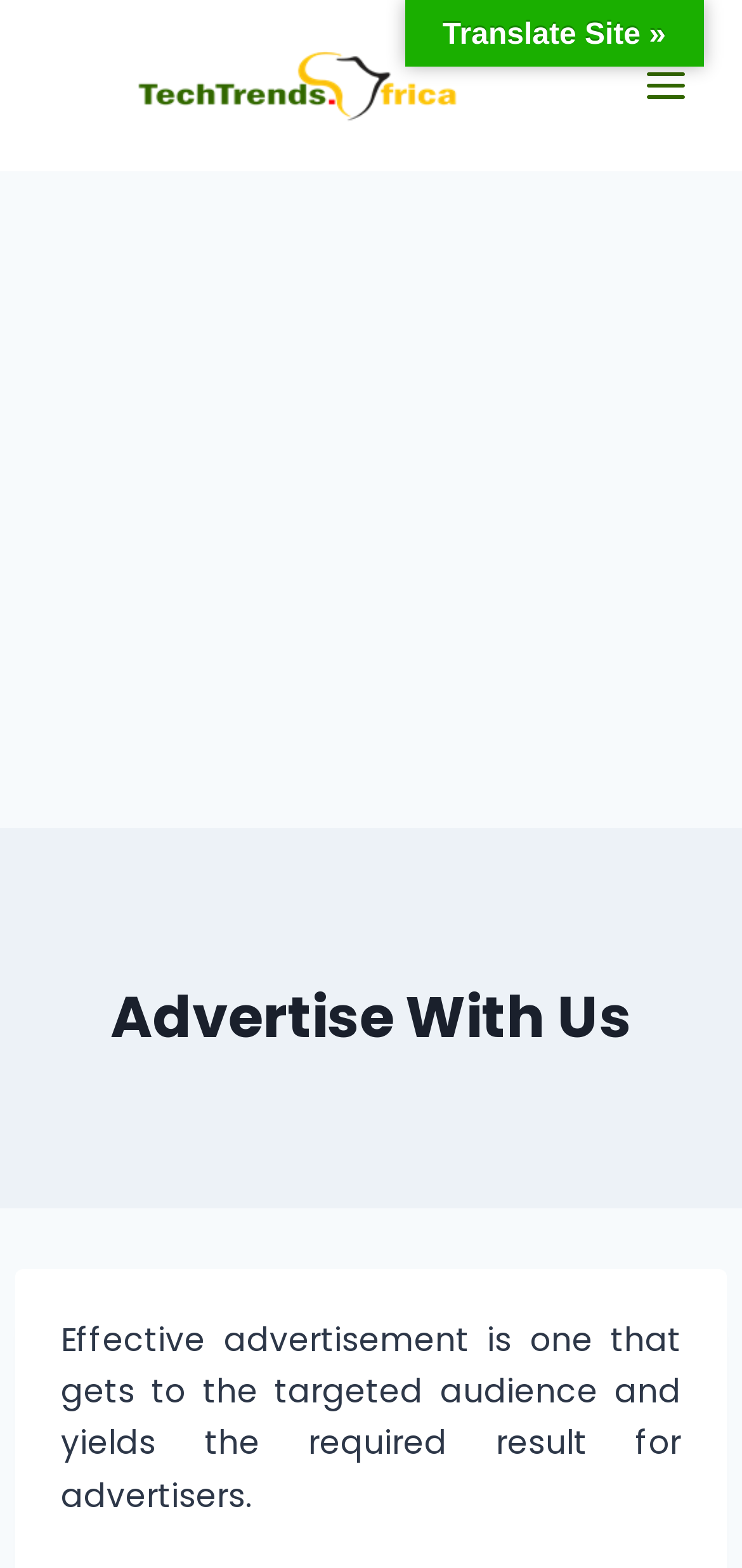Answer with a single word or phrase: 
What is the main topic of the webpage?

Advertisement